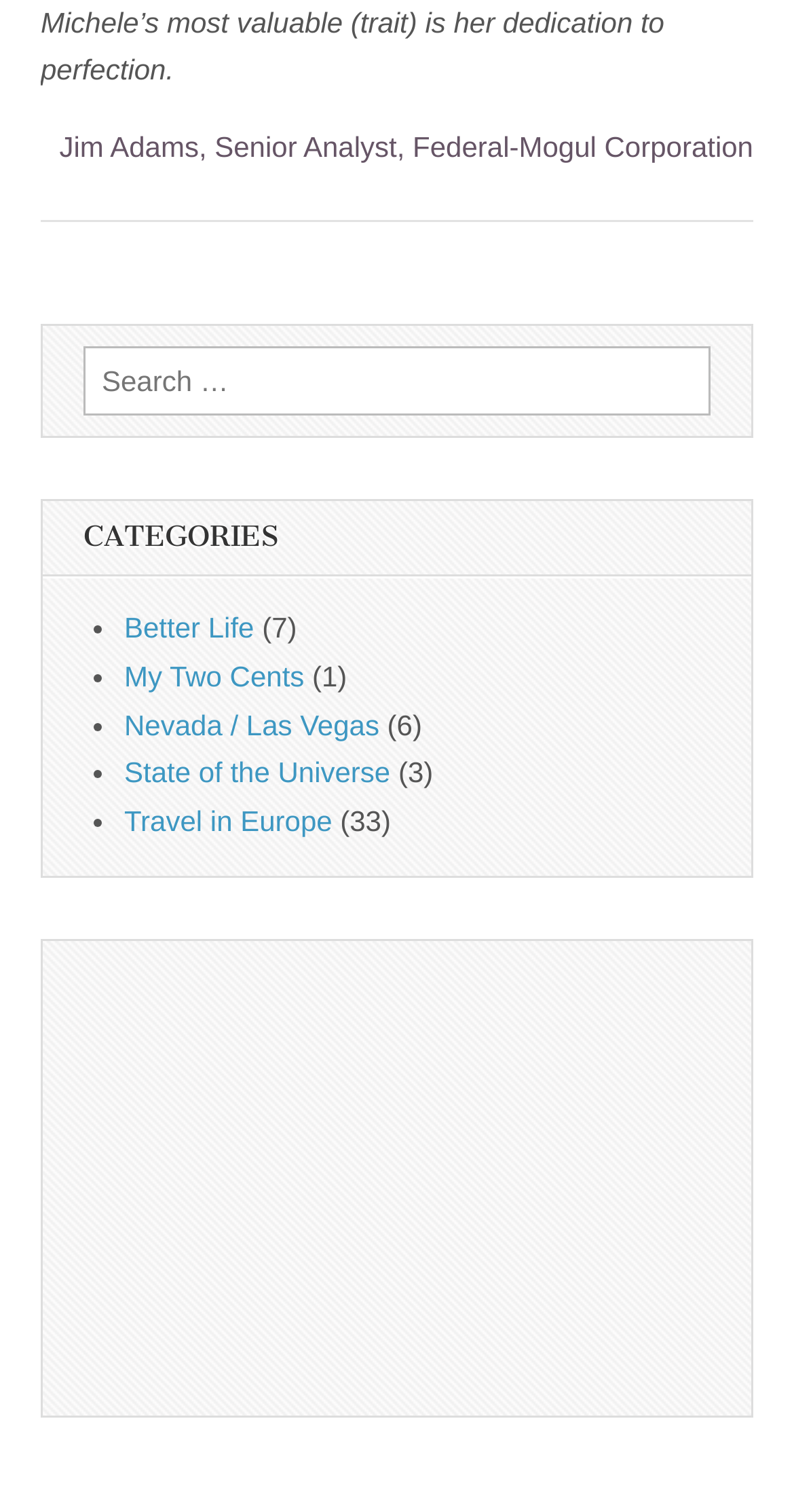Based on the element description, predict the bounding box coordinates (top-left x, top-left y, bottom-right x, bottom-right y) for the UI element in the screenshot: Better Life

[0.156, 0.405, 0.32, 0.426]